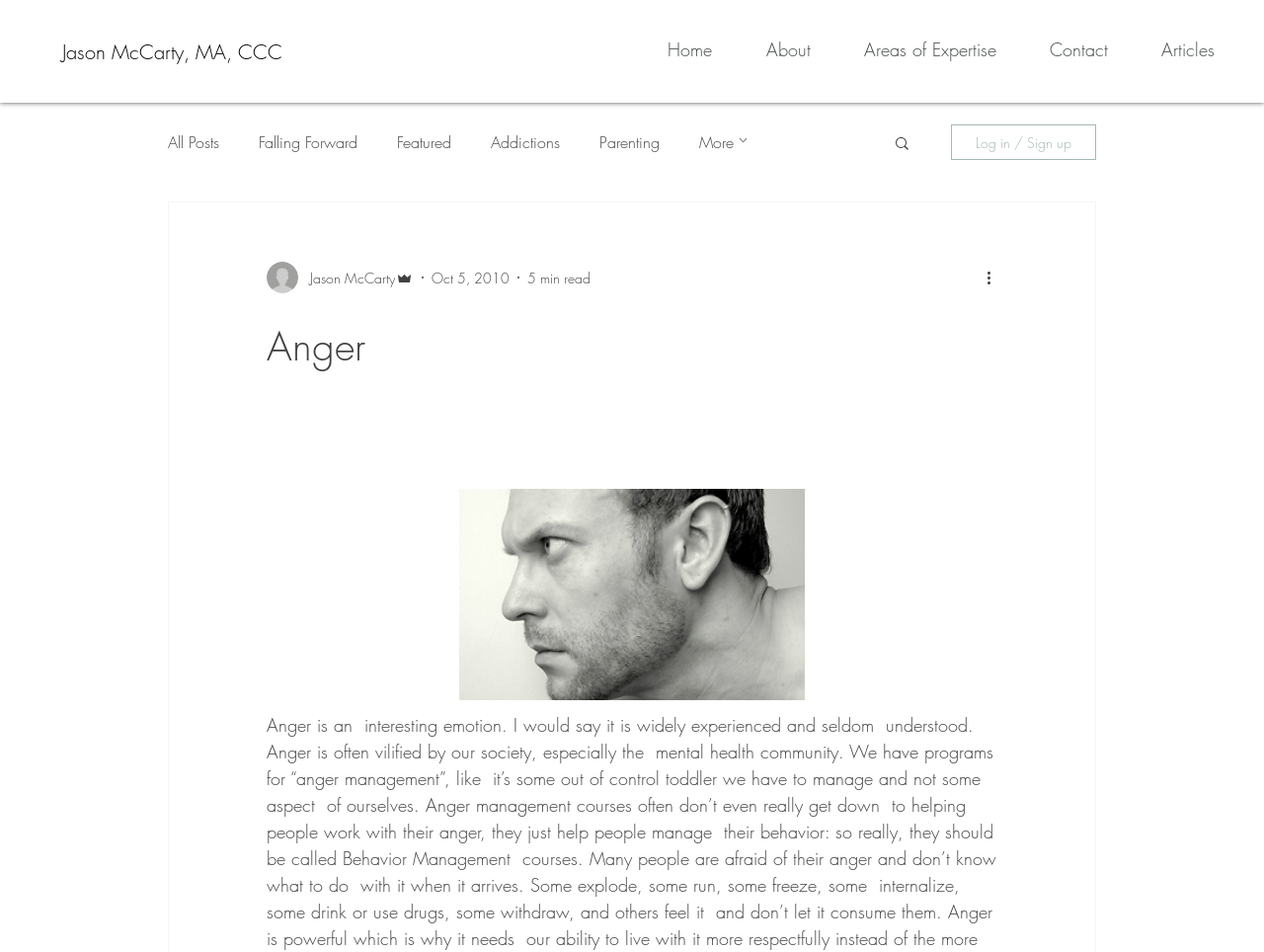Indicate the bounding box coordinates of the clickable region to achieve the following instruction: "Log in or sign up."

[0.752, 0.131, 0.867, 0.168]